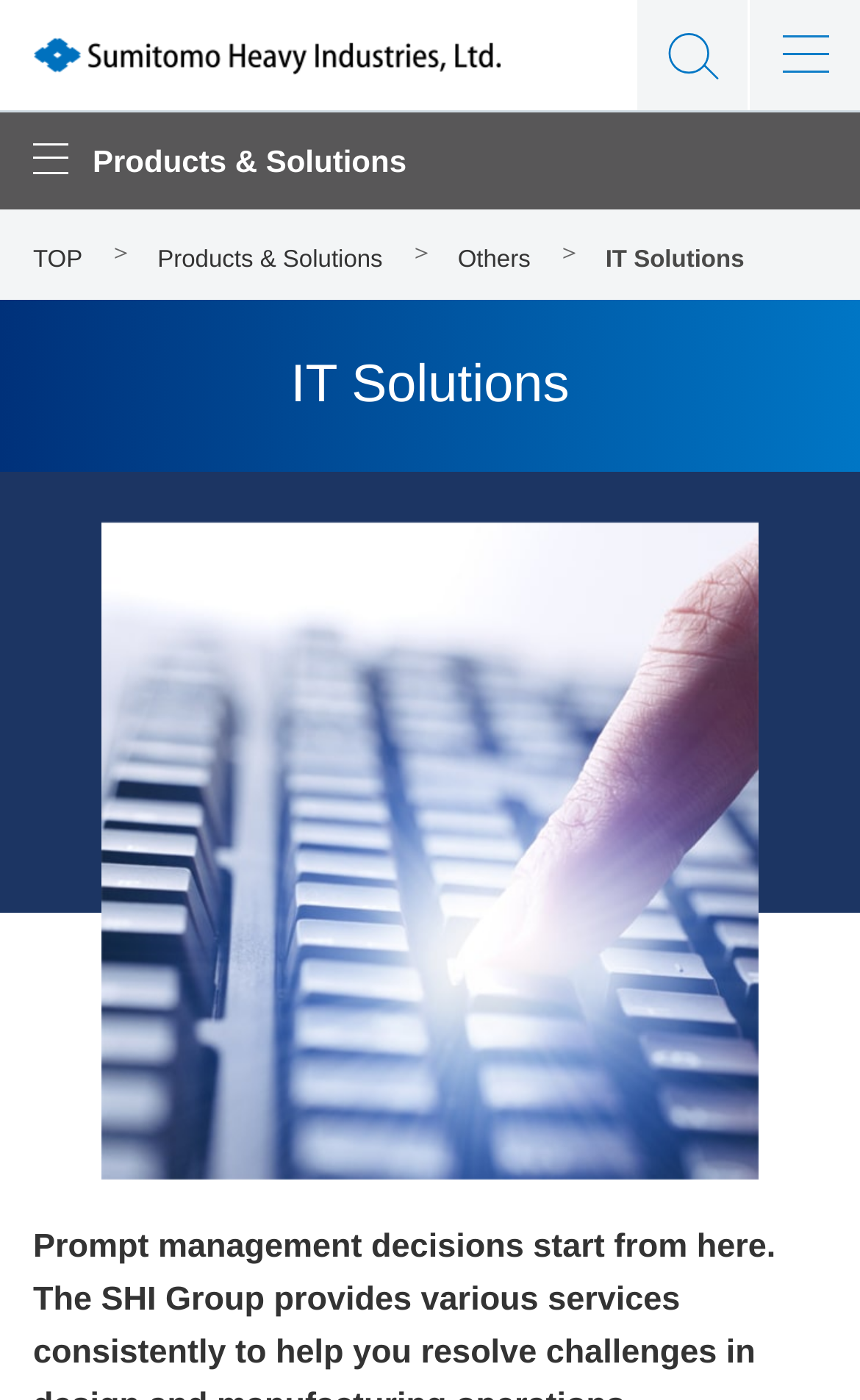What is the company name?
Look at the screenshot and respond with a single word or phrase.

Sumitomo Heavy Industries, Ltd.